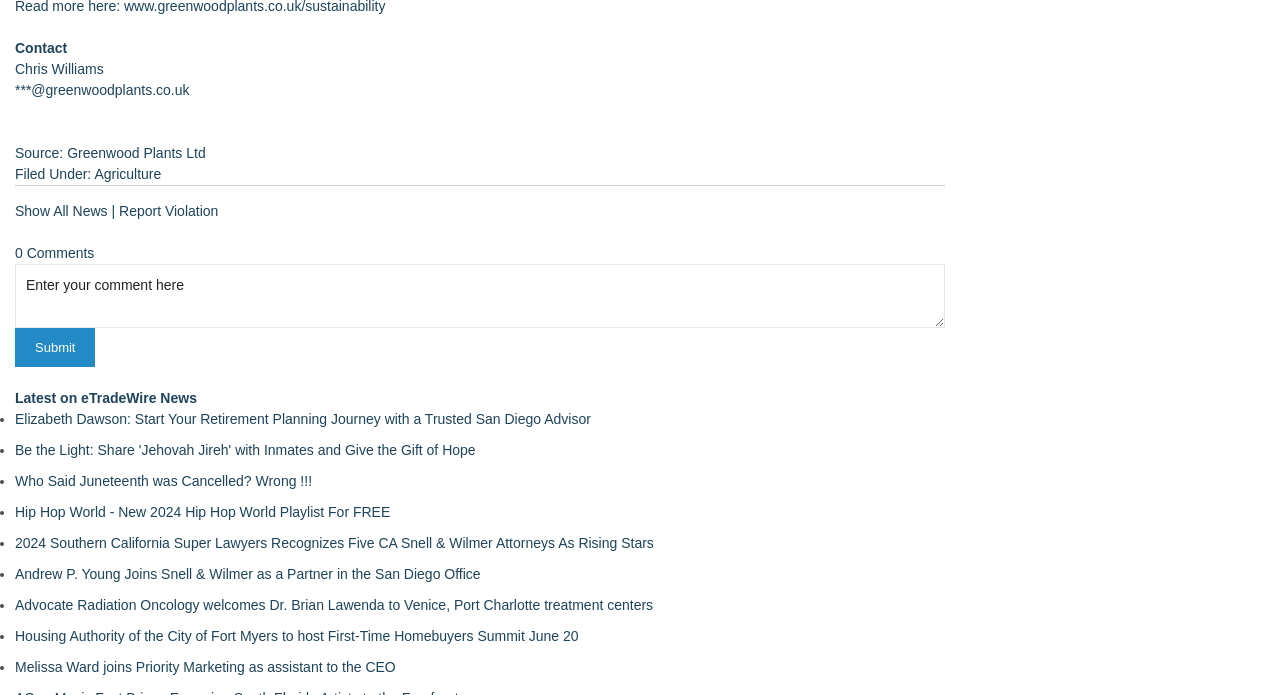What is the category of the news article?
Look at the image and respond to the question as thoroughly as possible.

The 'Filed Under:' section has a link element 'Agriculture' which suggests that the news article belongs to the Agriculture category.